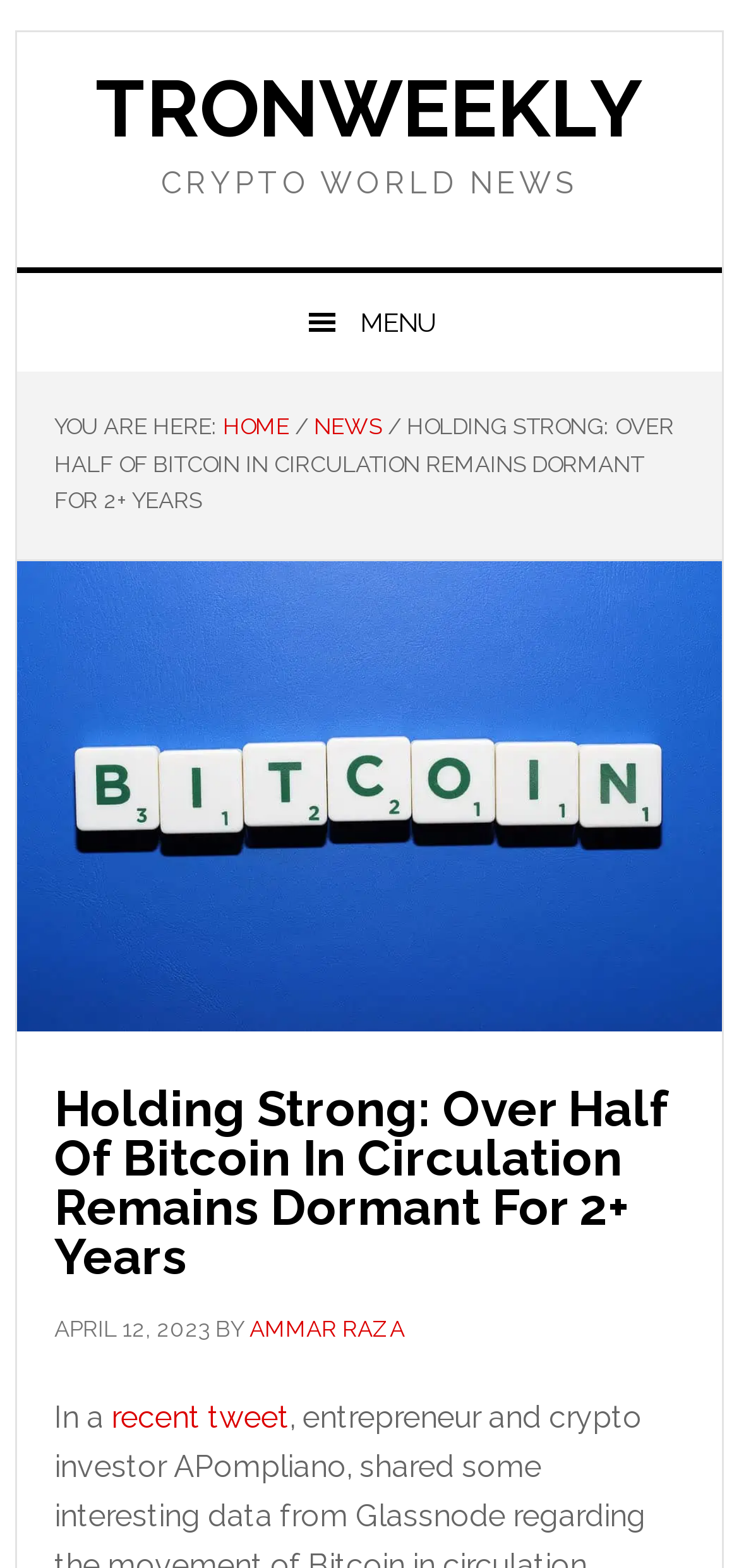What is the date of the article?
Please respond to the question with a detailed and thorough explanation.

I found the answer by looking at the time element which contains the text 'APRIL 12, 2023'.